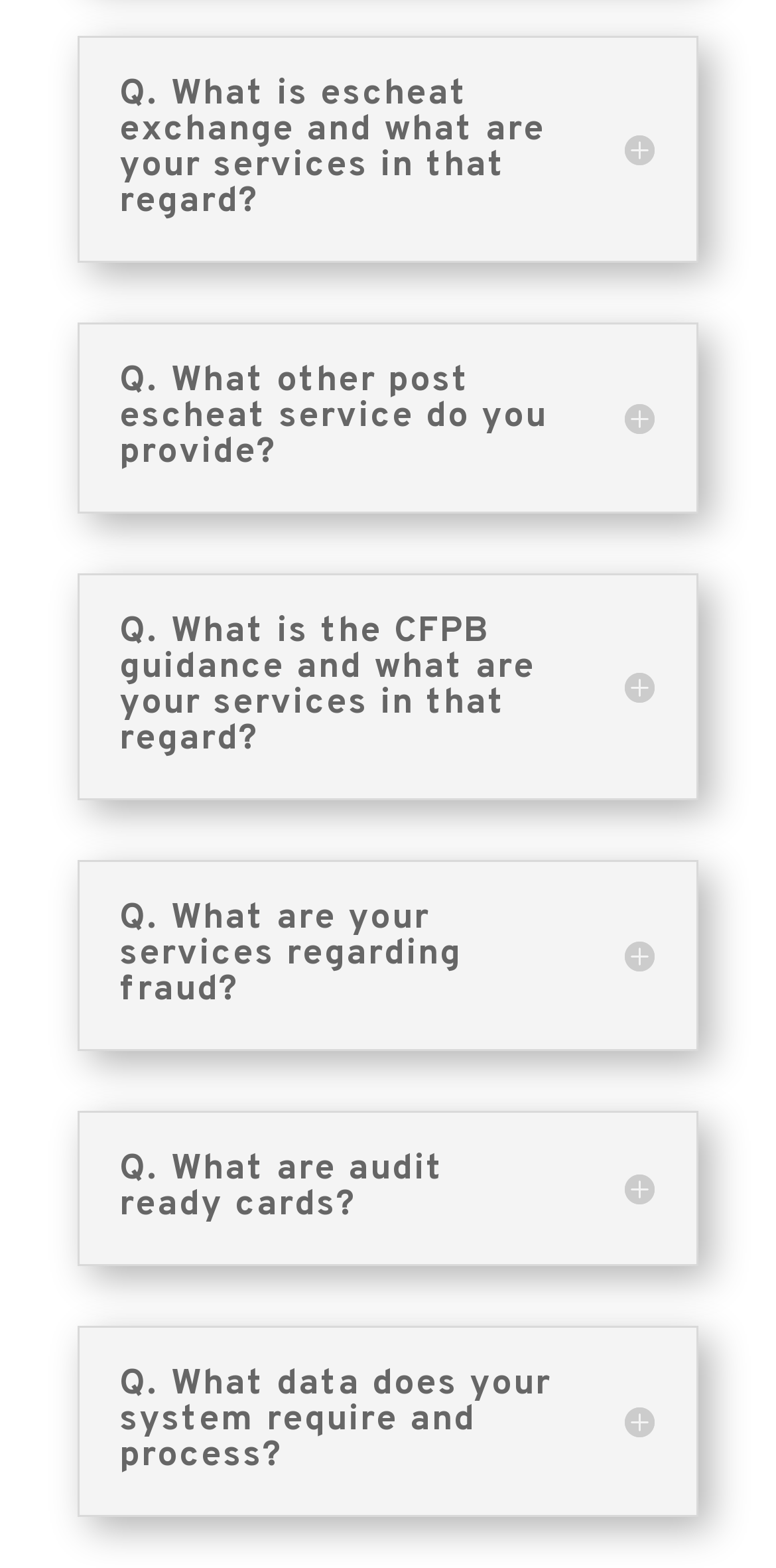Based on the image, give a detailed response to the question: What is the main topic of the webpage?

Based on the multiple questions and headings on the webpage, it appears that the main topic is escheat exchange and related services.